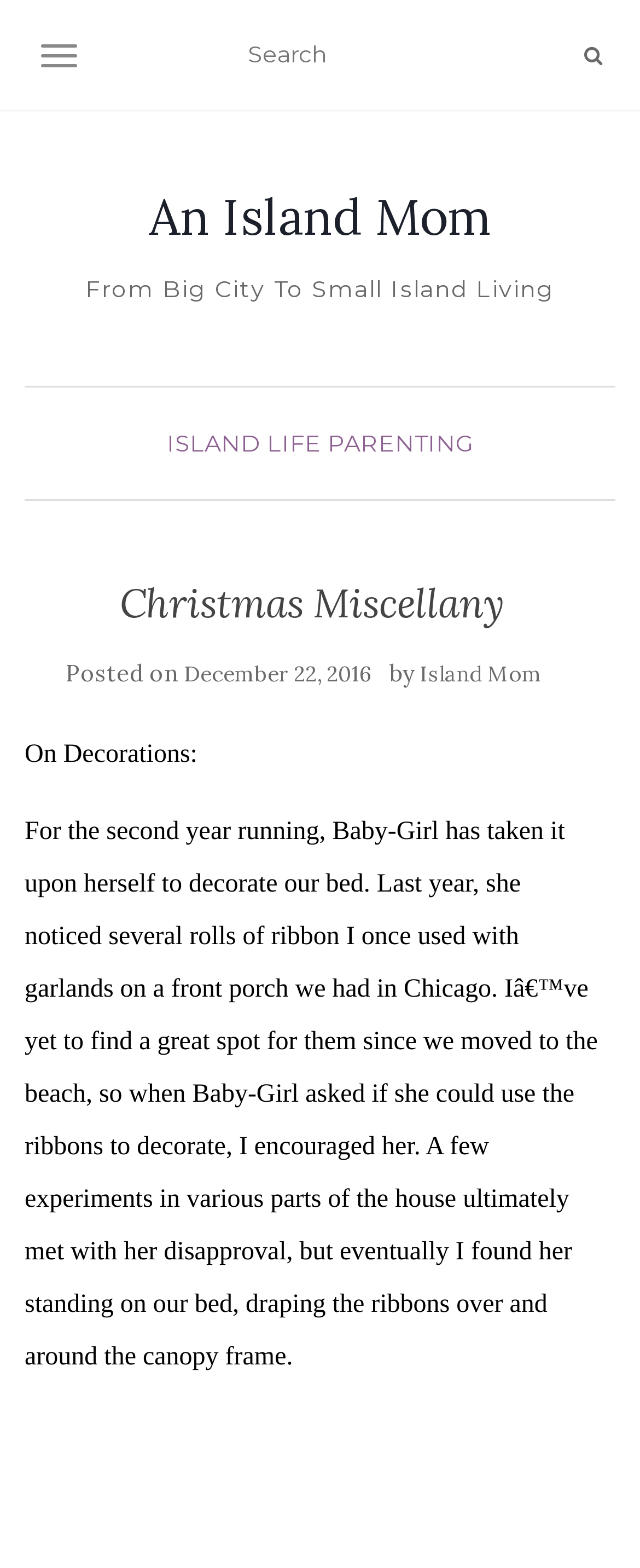What is the name of the child mentioned in the article?
We need a detailed and meticulous answer to the question.

The name of the child mentioned in the article can be found by looking at the text 'Baby-Girl has taken it upon herself to decorate our bed', which indicates that the child's name is Baby-Girl.